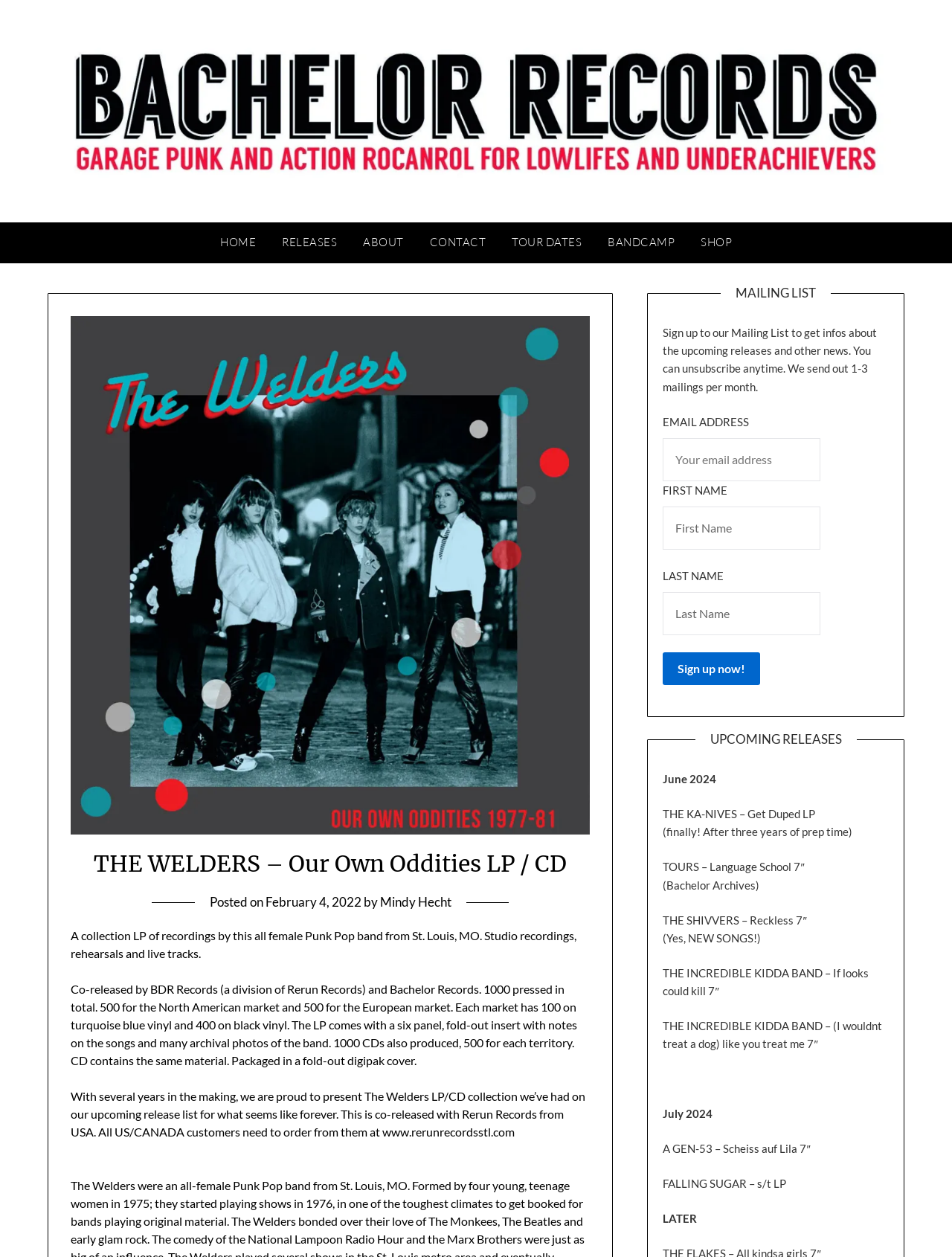Determine the main heading of the webpage and generate its text.

THE WELDERS – Our Own Oddities LP / CD